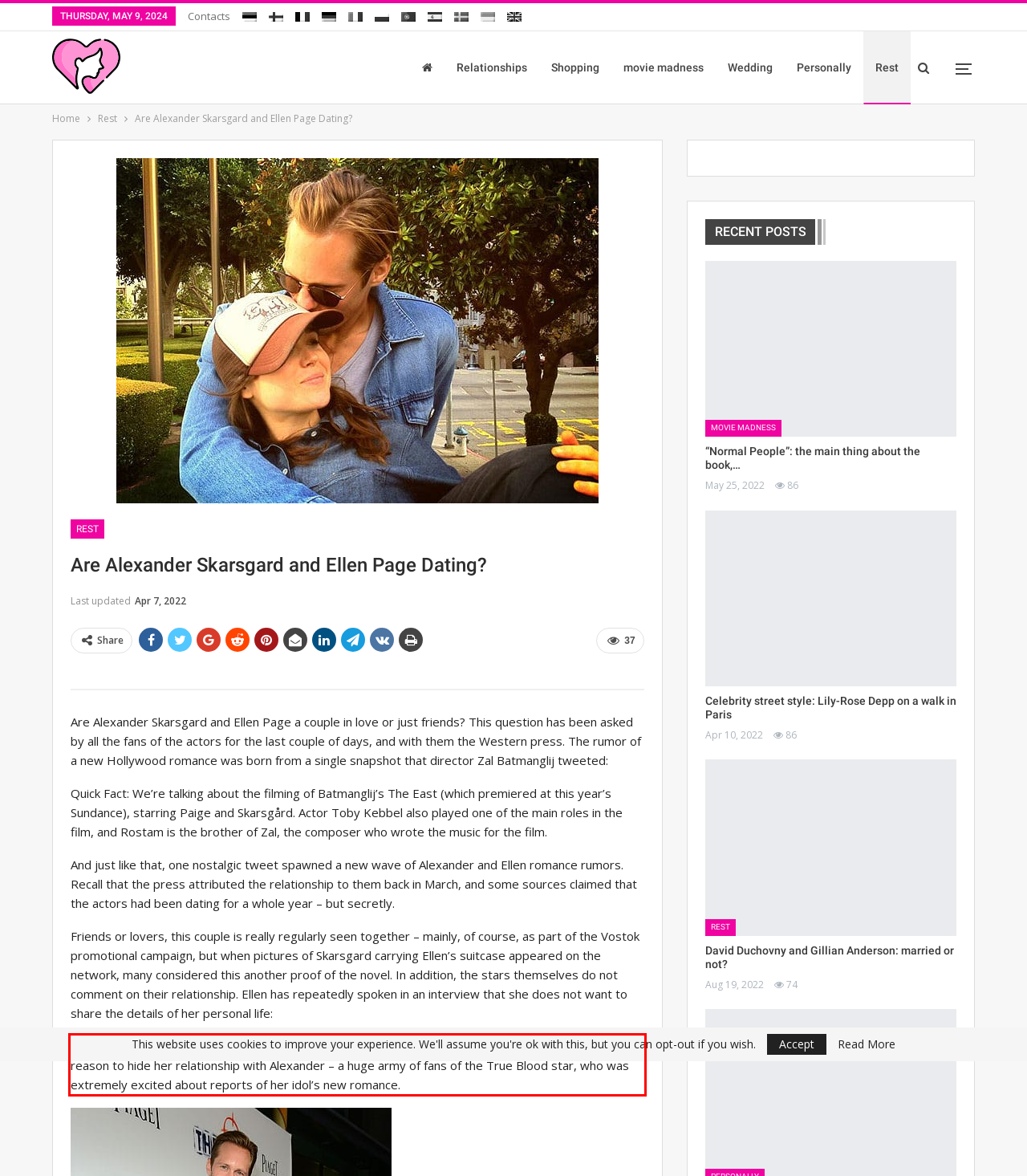In the given screenshot, locate the red bounding box and extract the text content from within it.

Well, maybe the actress is right. In addition, as noted by many media outlets, Ellen has at least one reason to hide her relationship with Alexander – a huge army of fans of the True Blood star, who was extremely excited about reports of her idol’s new romance.